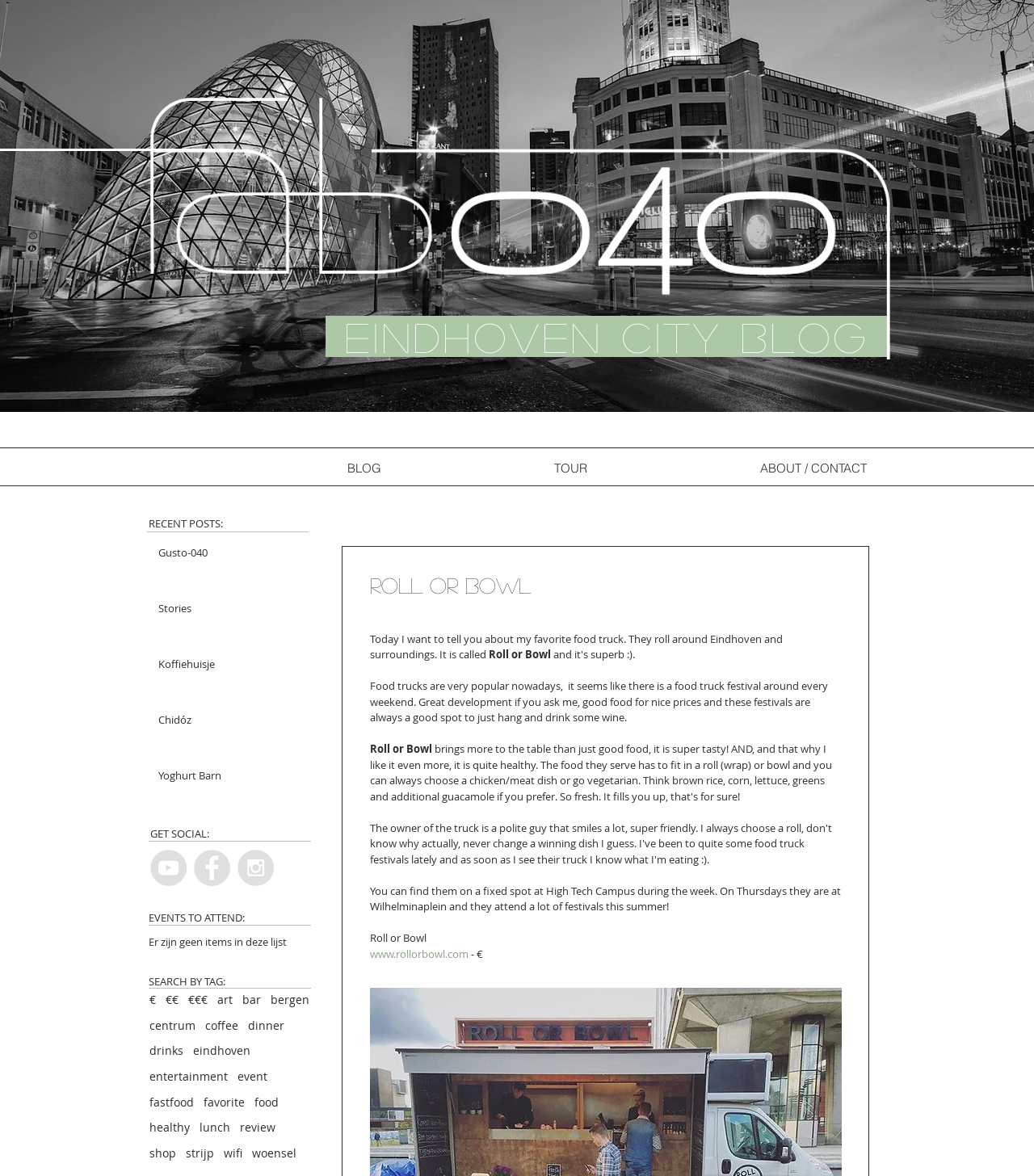Please identify the coordinates of the bounding box for the clickable region that will accomplish this instruction: "Click on the 'BLOG' link".

[0.252, 0.361, 0.452, 0.436]